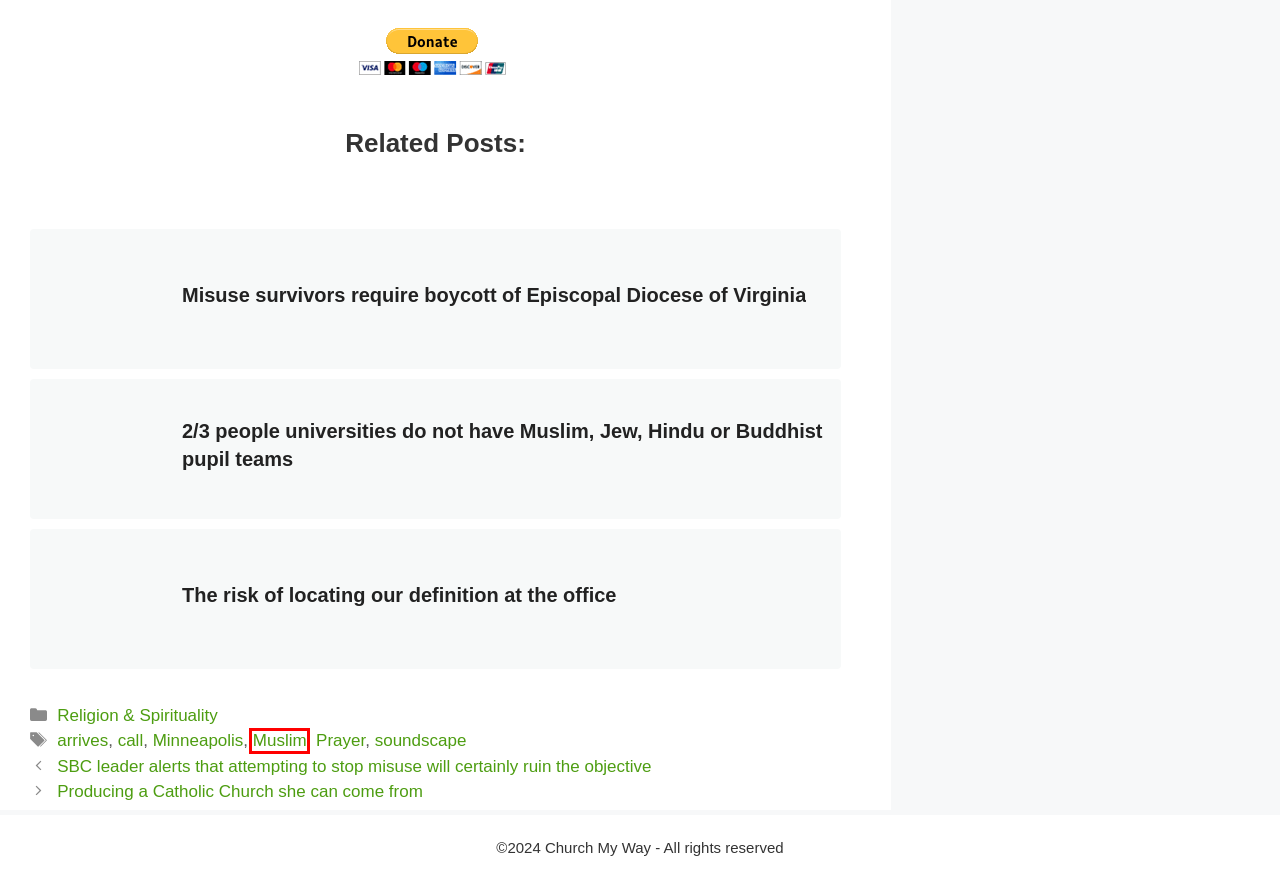You have a screenshot of a webpage, and a red bounding box highlights an element. Select the webpage description that best fits the new page after clicking the element within the bounding box. Options are:
A. Prayer - Church My Way
B. Muslim - Church My Way
C. Producing a Catholic Church she can come from - Church My Way
D. call - Church My Way
E. 2/3 people universities do not have Muslim, Jew, Hindu or Buddhist pupil teams - Church My Way
F. Minneapolis - Church My Way
G. SBC leader alerts that attempting to stop misuse will certainly ruin the objective - Church My Way
H. soundscape - Church My Way

B